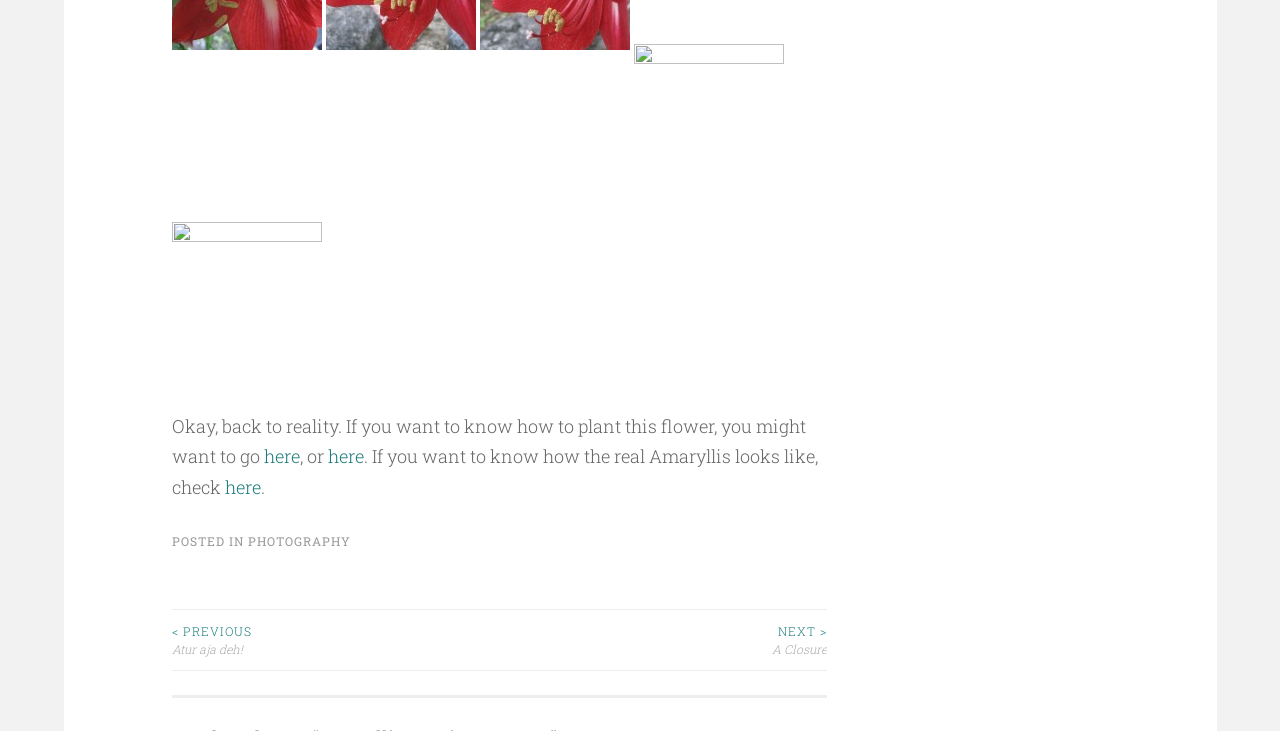How many links are in the top row?
Based on the image, answer the question with a single word or brief phrase.

4